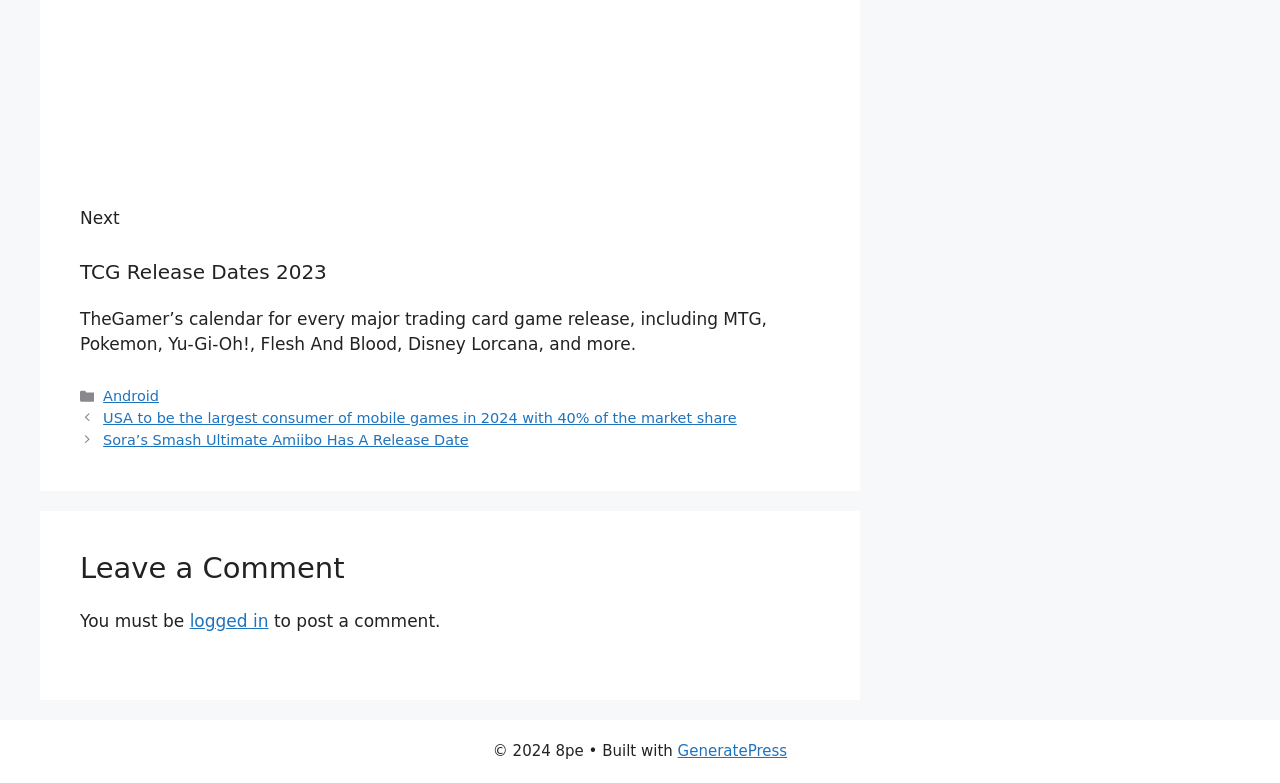Answer the question in a single word or phrase:
What is required to post a comment?

Logged in